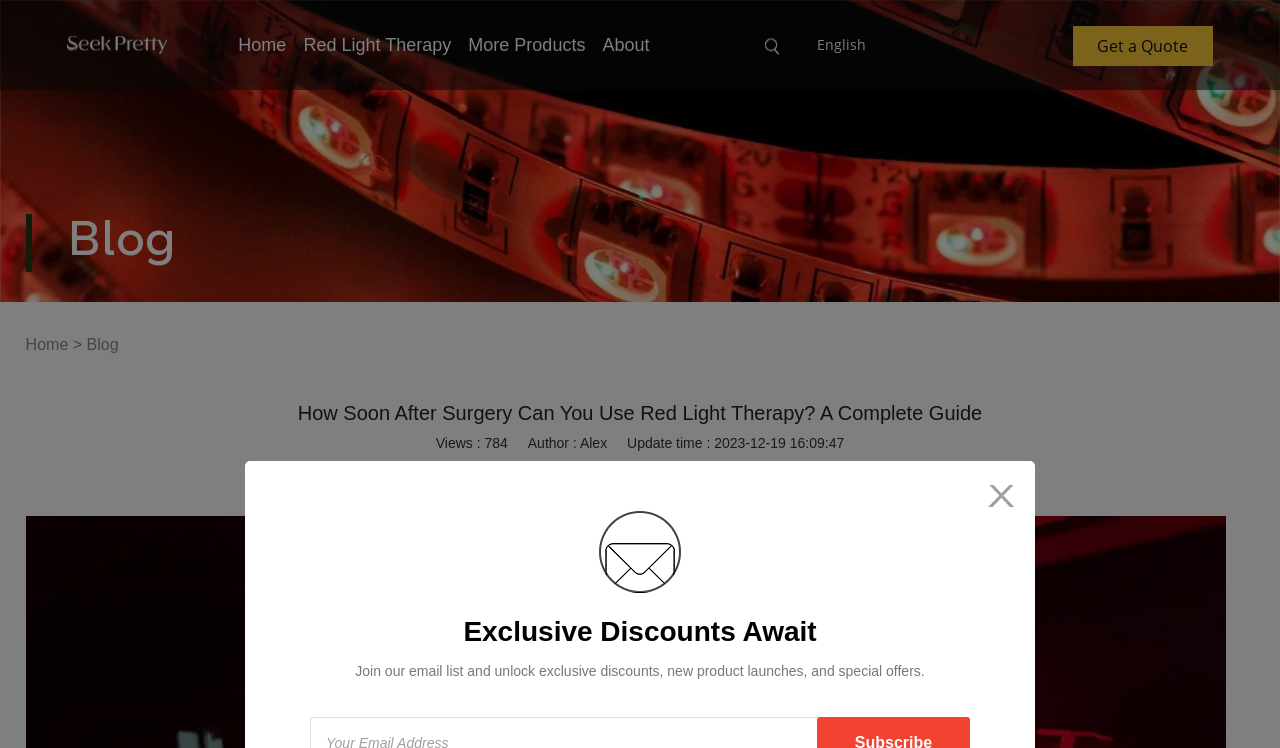Please identify the primary heading on the webpage and return its text.

How Soon After Surgery Can You Use Red Light Therapy? A Complete Guide